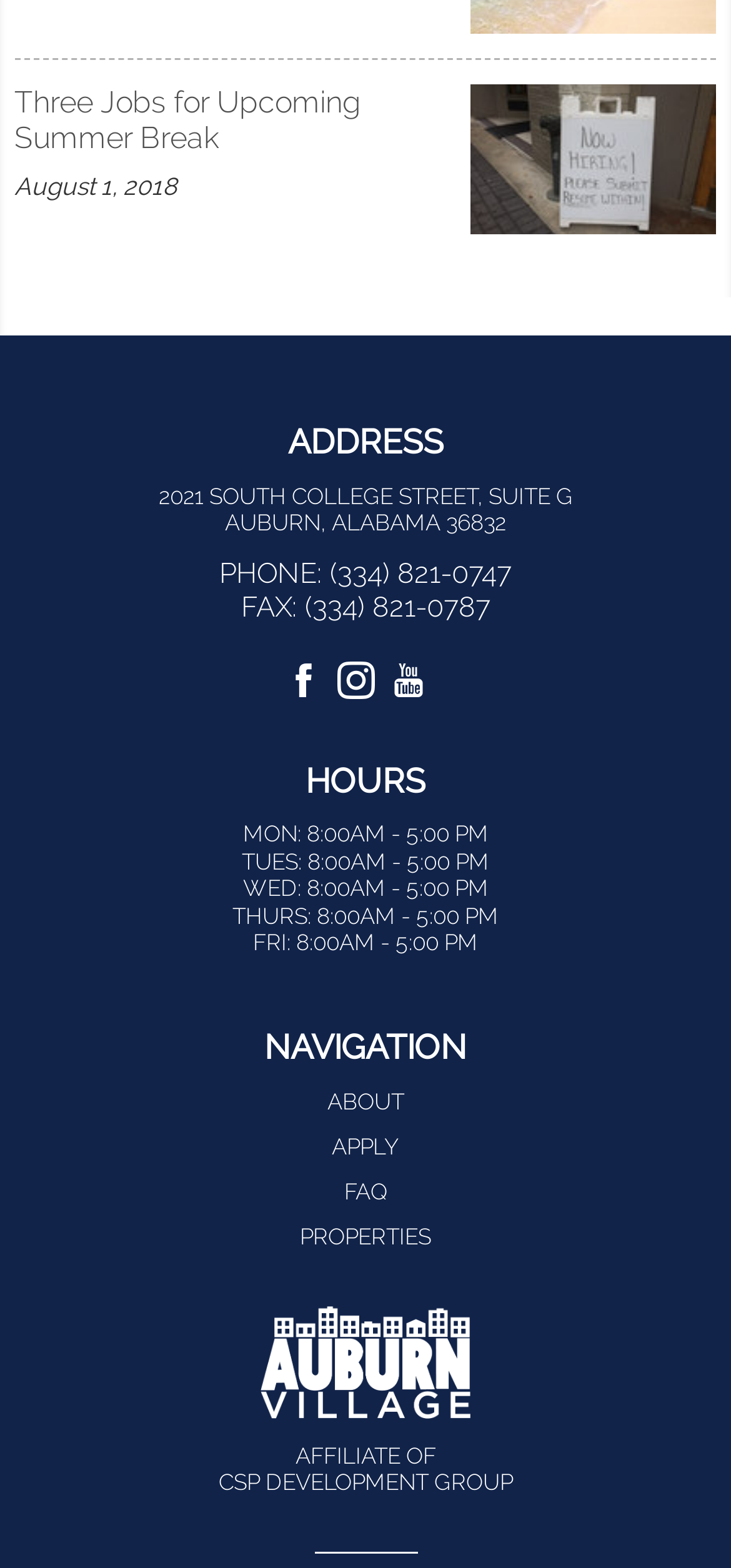Could you locate the bounding box coordinates for the section that should be clicked to accomplish this task: "Check the hours of operation".

[0.02, 0.487, 0.98, 0.509]